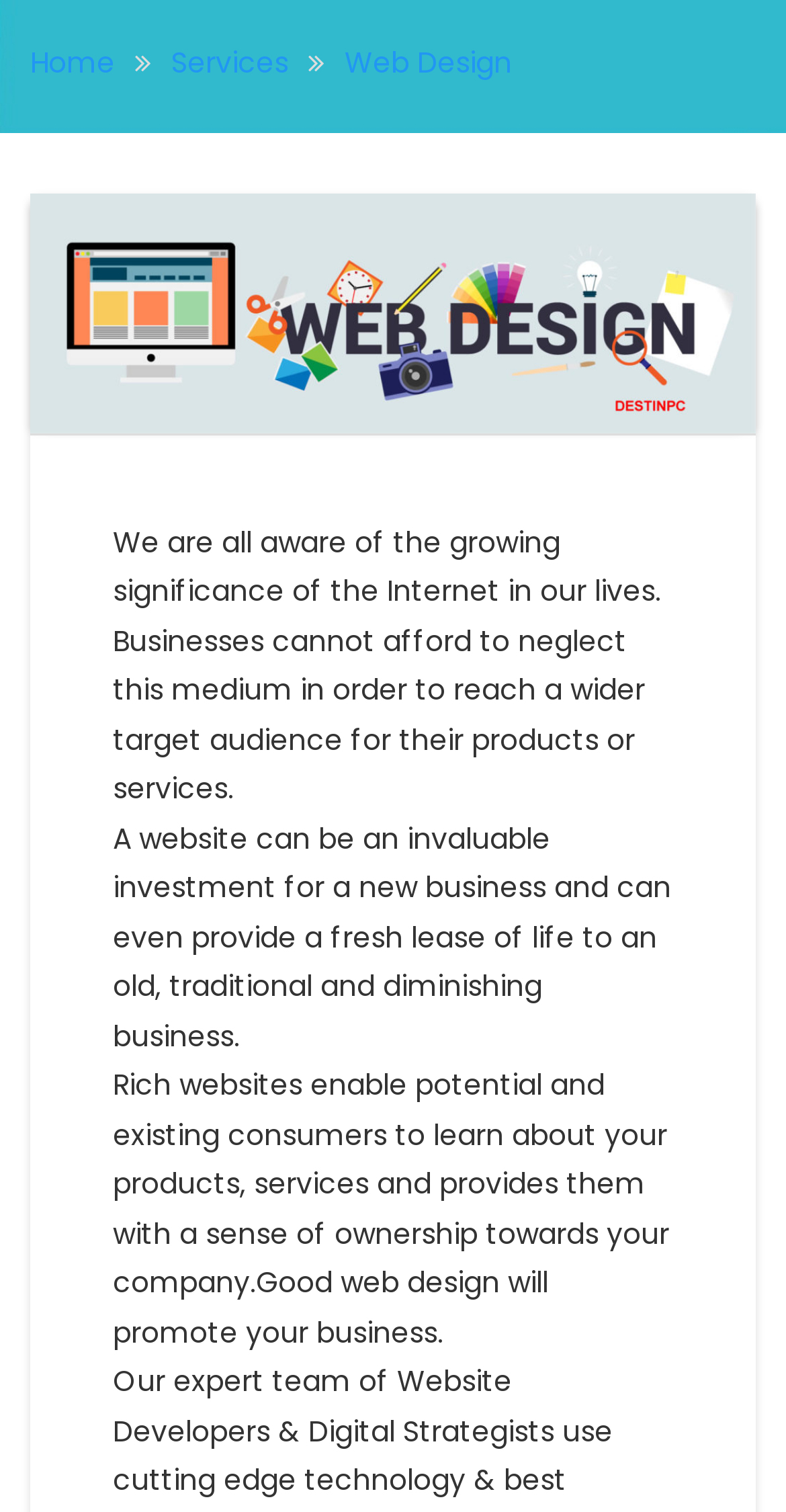Based on the element description Services, identify the bounding box of the UI element in the given webpage screenshot. The coordinates should be in the format (top-left x, top-left y, bottom-right x, bottom-right y) and must be between 0 and 1.

[0.218, 0.028, 0.367, 0.055]